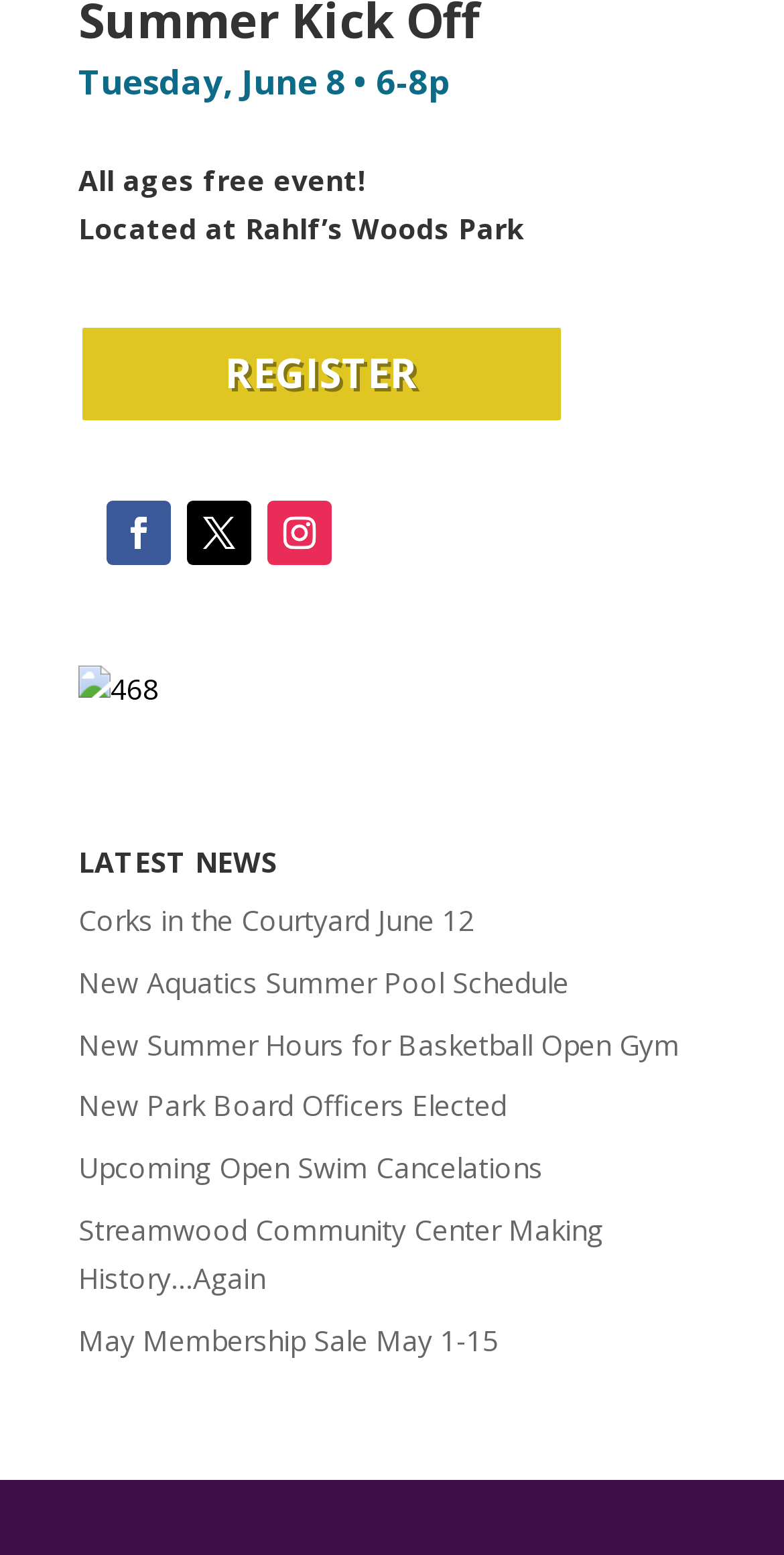What is the name of the park where the free event is located?
Examine the screenshot and reply with a single word or phrase.

Rahlf’s Woods Park